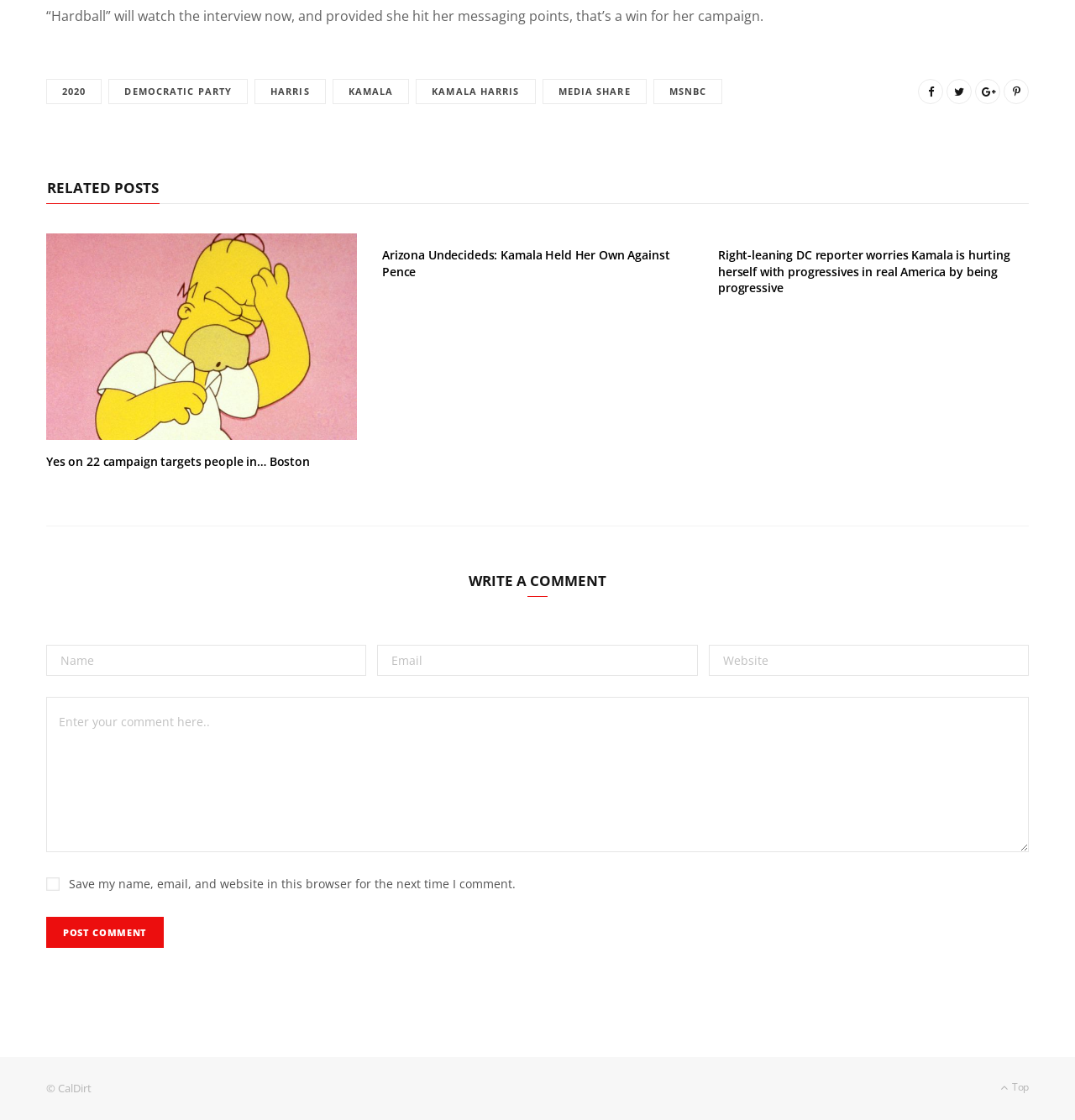How many articles are listed on the webpage?
Using the image, respond with a single word or phrase.

3